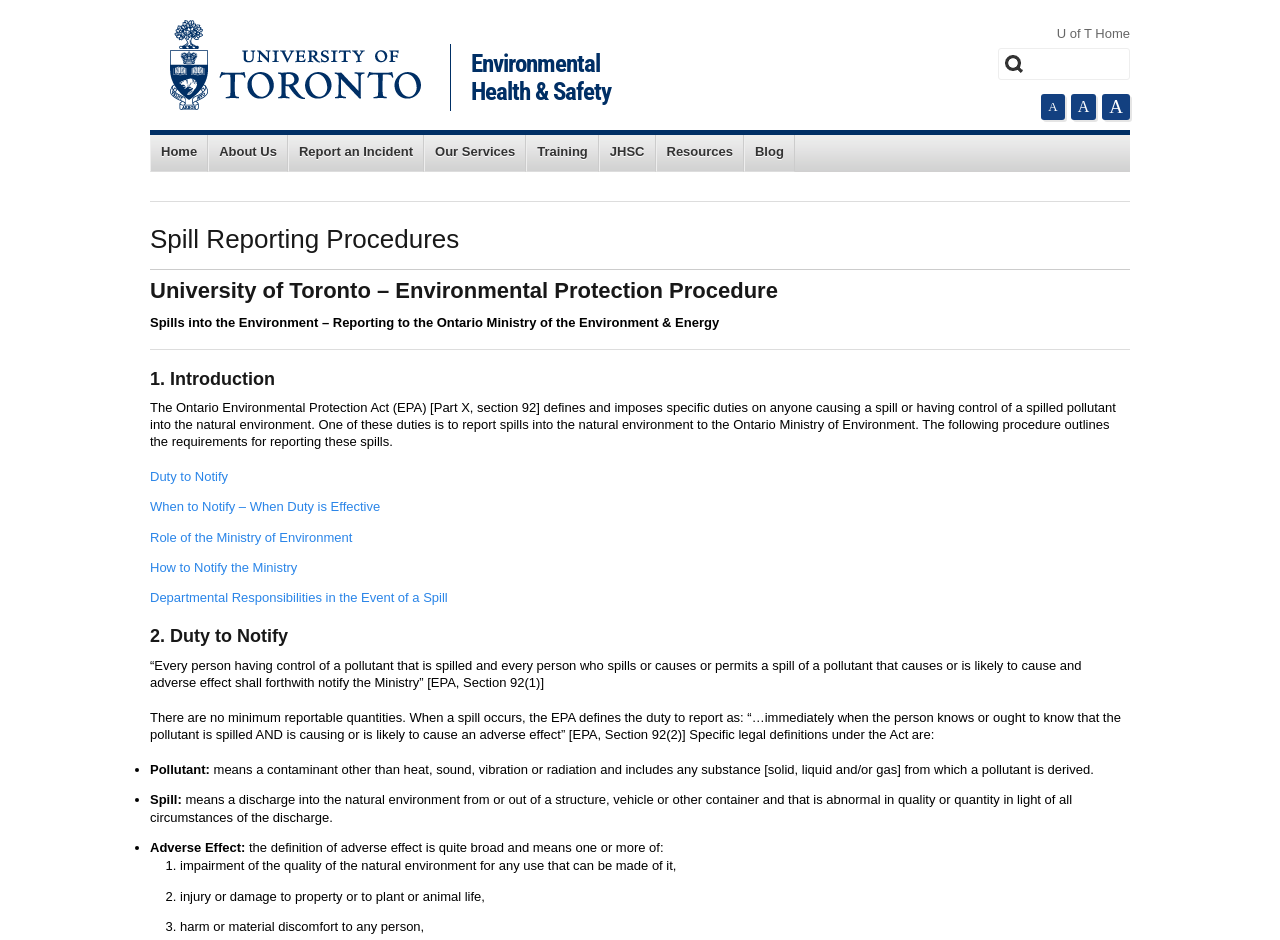Specify the bounding box coordinates of the element's area that should be clicked to execute the given instruction: "Report an incident". The coordinates should be four float numbers between 0 and 1, i.e., [left, top, right, bottom].

[0.226, 0.144, 0.33, 0.182]